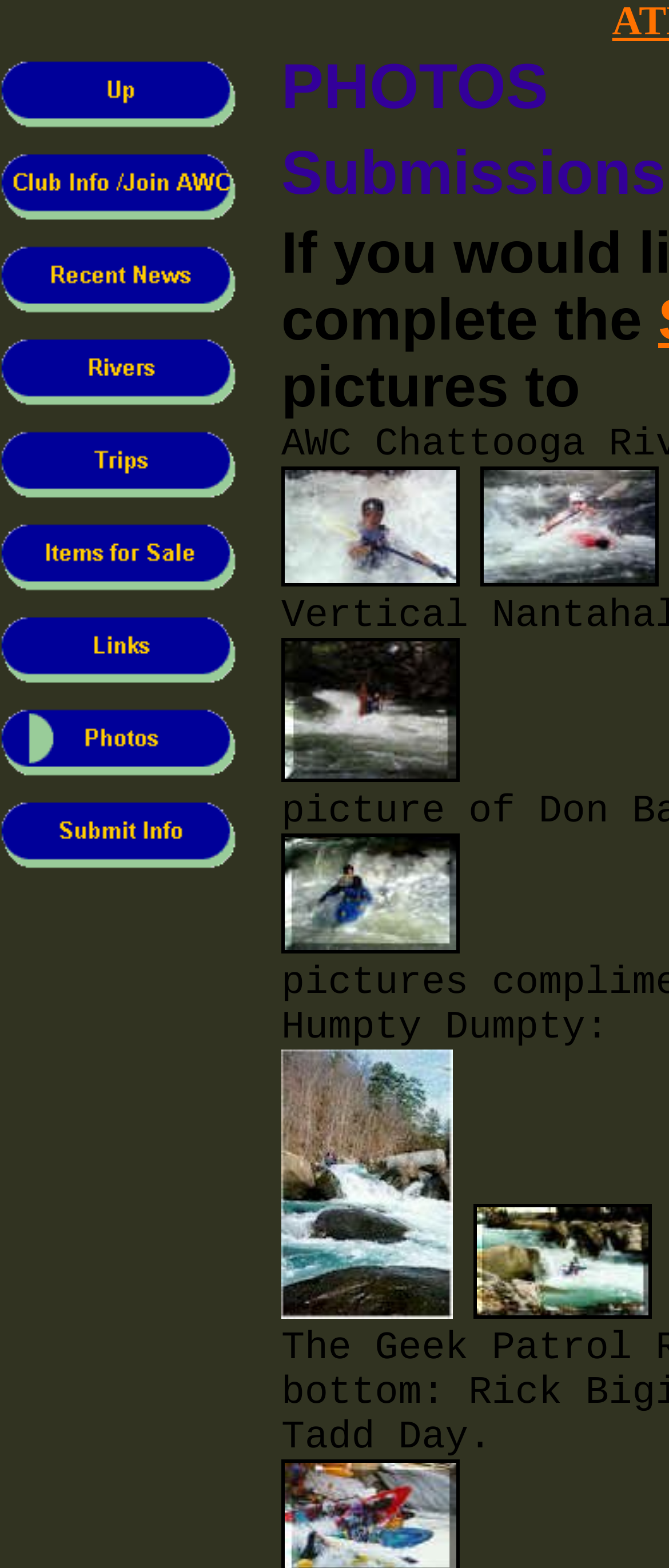What is the name of the river mentioned on the webpage?
From the details in the image, provide a complete and detailed answer to the question.

The name of the river mentioned on the webpage is 'Nantahala', which is part of the link 'NantahalaFalls.jpg (72383 bytes)' located at the middle of the webpage, indicated by the bounding box coordinates [0.421, 0.484, 0.687, 0.503].